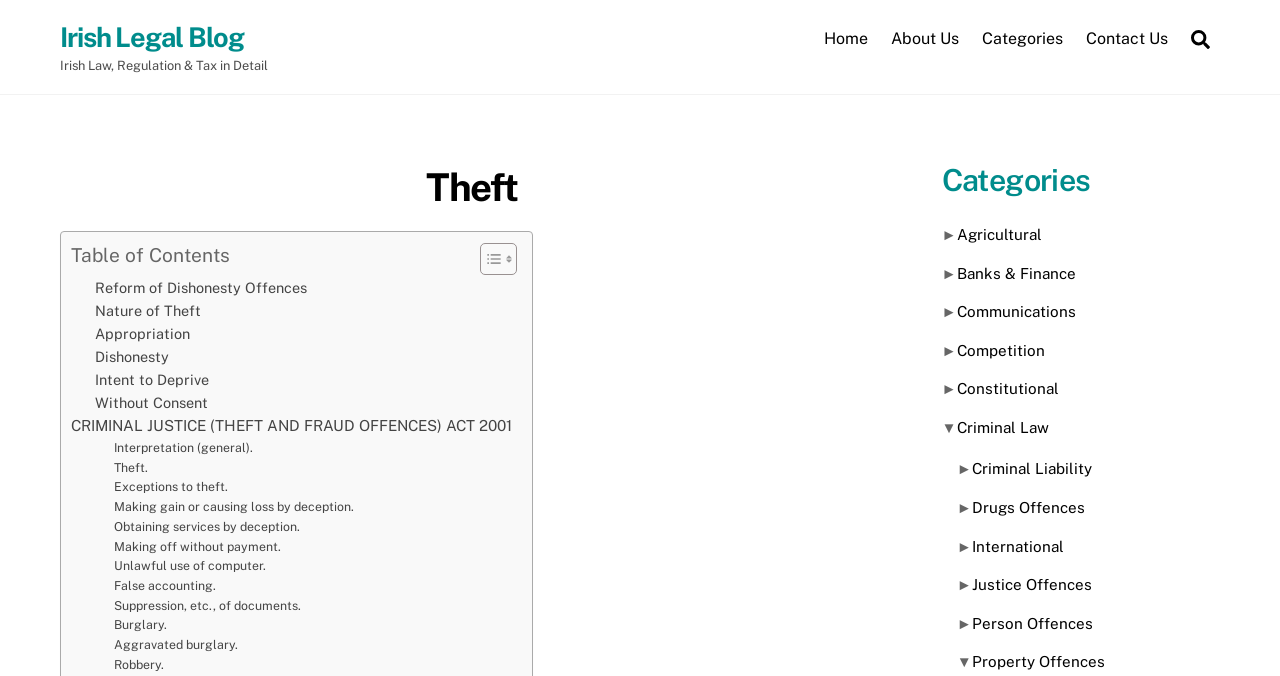Please identify the bounding box coordinates of the element's region that I should click in order to complete the following instruction: "Explore Criminal Law category". The bounding box coordinates consist of four float numbers between 0 and 1, i.e., [left, top, right, bottom].

[0.747, 0.62, 0.819, 0.645]